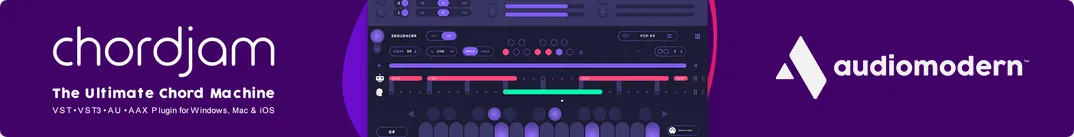Explain what the image portrays in a detailed manner.

The image showcases "Chordjam," described as "The Ultimate Chord Machine," a powerful VST, VST3, AU, and AAX plugin designed for Windows, Mac, and iOS platforms. Featuring a sleek, modern interface with a predominantly dark color scheme, the design highlights various control elements including buttons and sliders for customizing chord progressions. The central area displays a sequence grid, illustrating the plugin's interactive capabilities for music creation. Accompanying the logo is the branding "audiomodern," reinforcing the plugin's professional and innovative identity in the music production landscape.